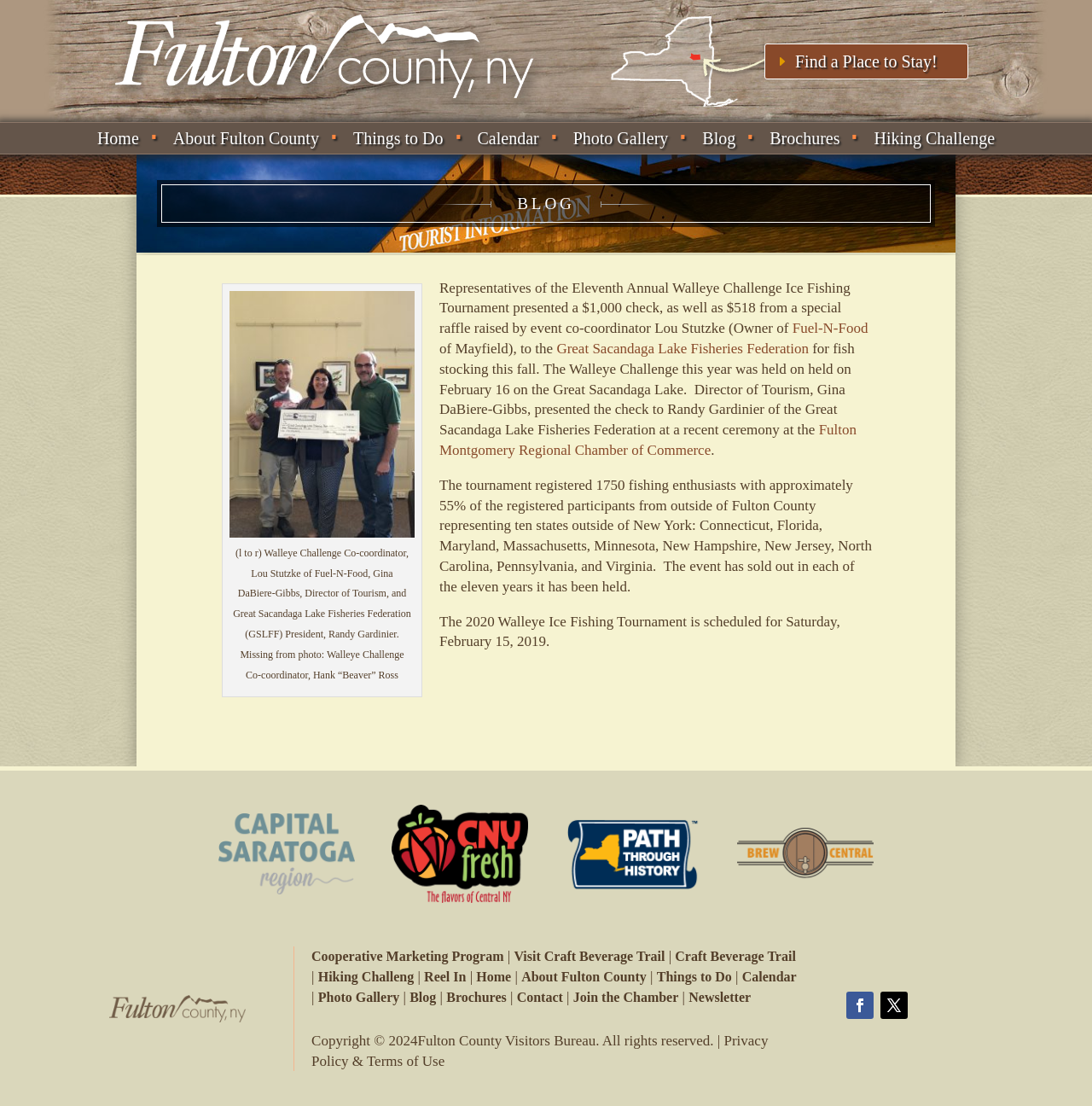Show the bounding box coordinates for the element that needs to be clicked to execute the following instruction: "Visit Fuel-N-Food". Provide the coordinates in the form of four float numbers between 0 and 1, i.e., [left, top, right, bottom].

[0.726, 0.29, 0.795, 0.304]